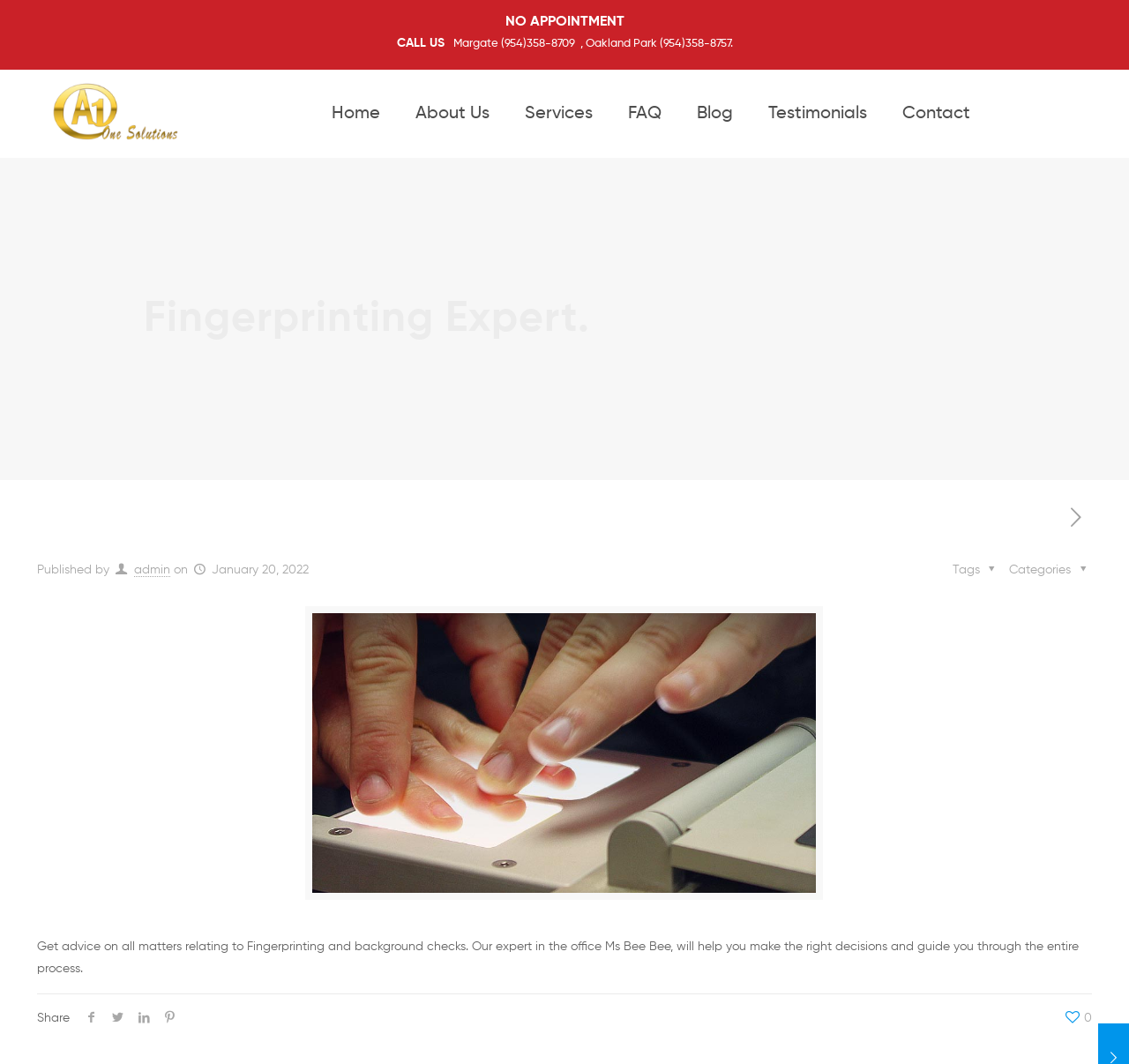Identify the bounding box coordinates of the area that should be clicked in order to complete the given instruction: "Call the Margate office". The bounding box coordinates should be four float numbers between 0 and 1, i.e., [left, top, right, bottom].

[0.401, 0.036, 0.649, 0.046]